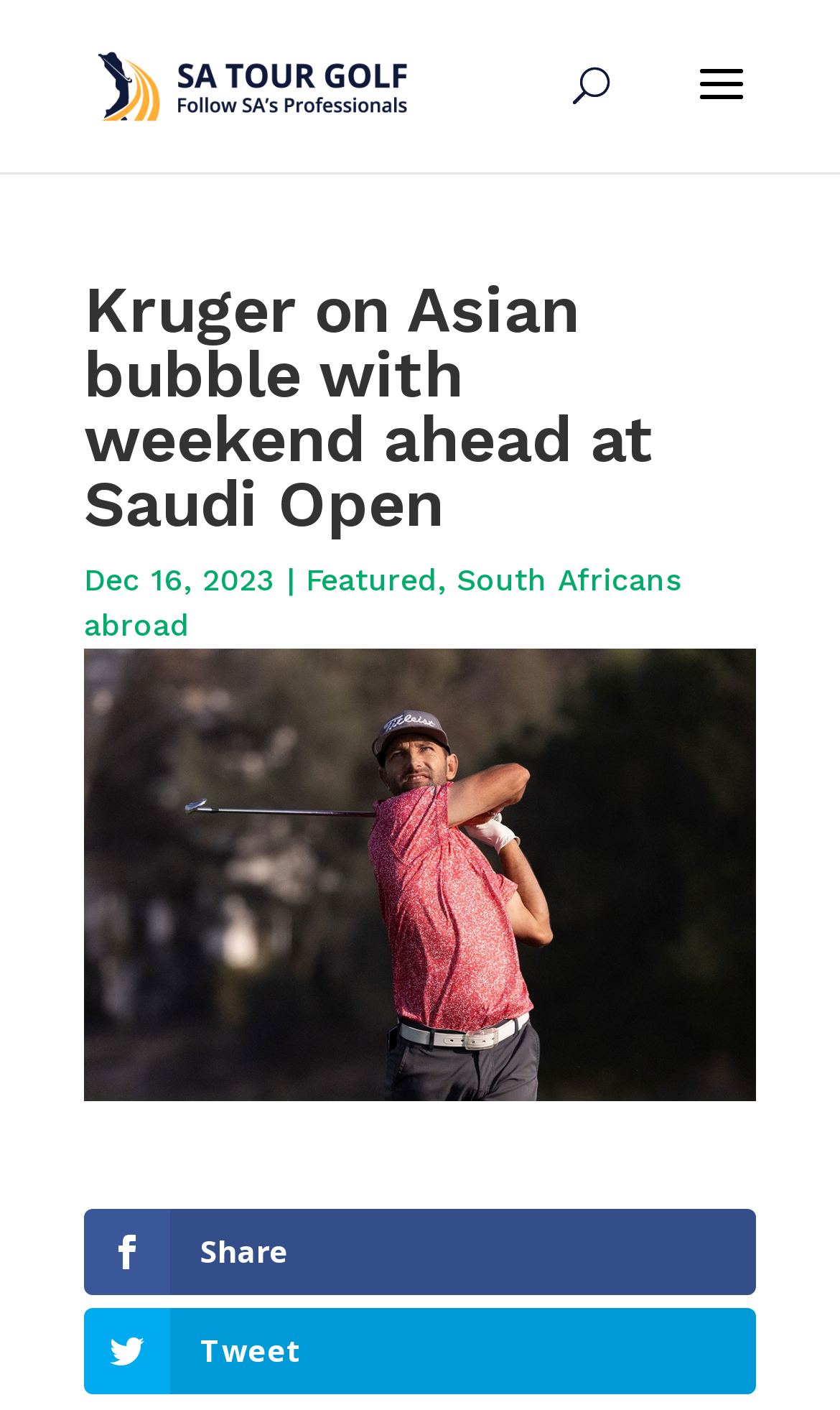Find and extract the text of the primary heading on the webpage.

Kruger on Asian bubble with weekend ahead at Saudi Open